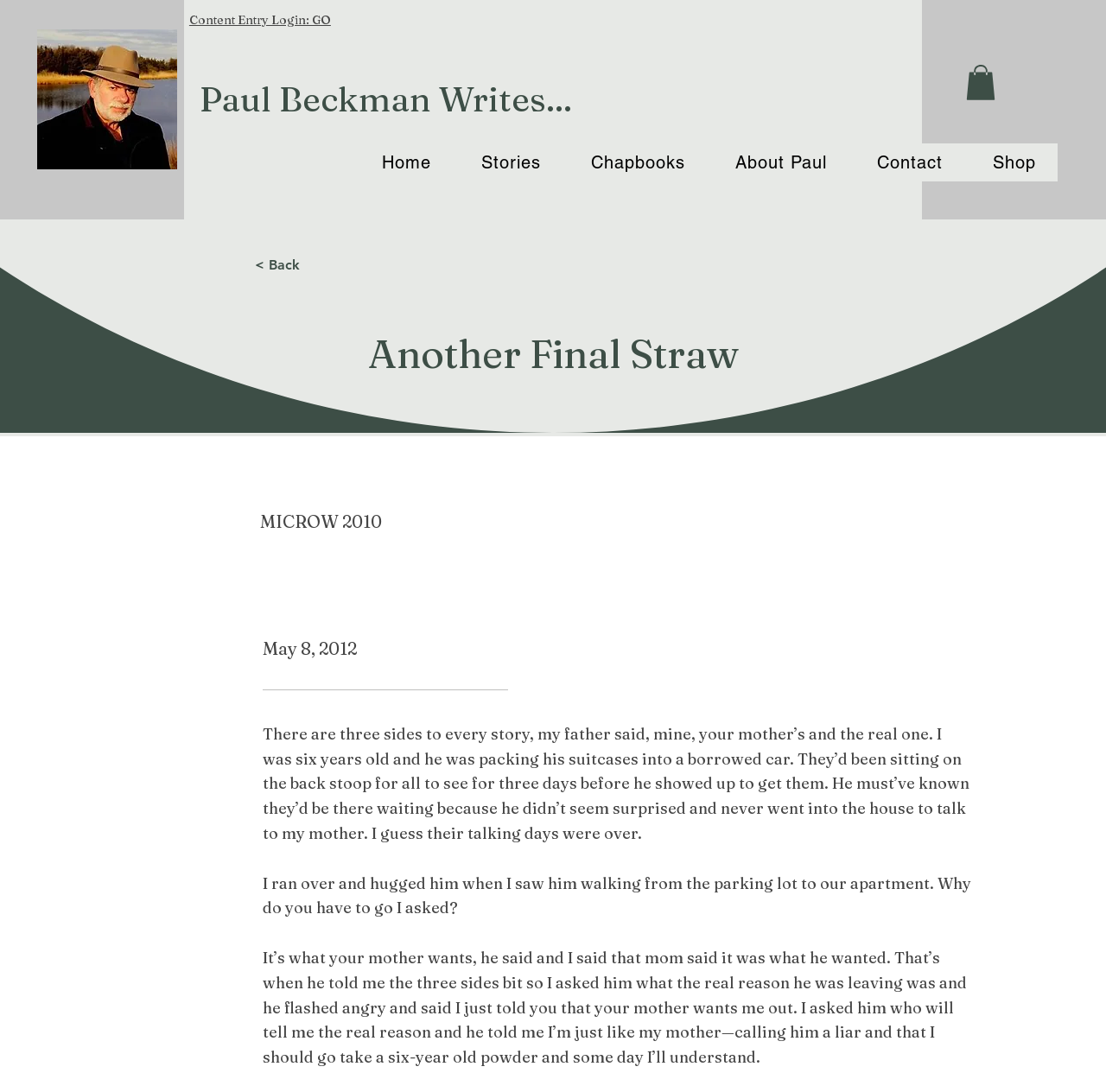What is the title of the story?
Refer to the image and respond with a one-word or short-phrase answer.

Another Final Straw